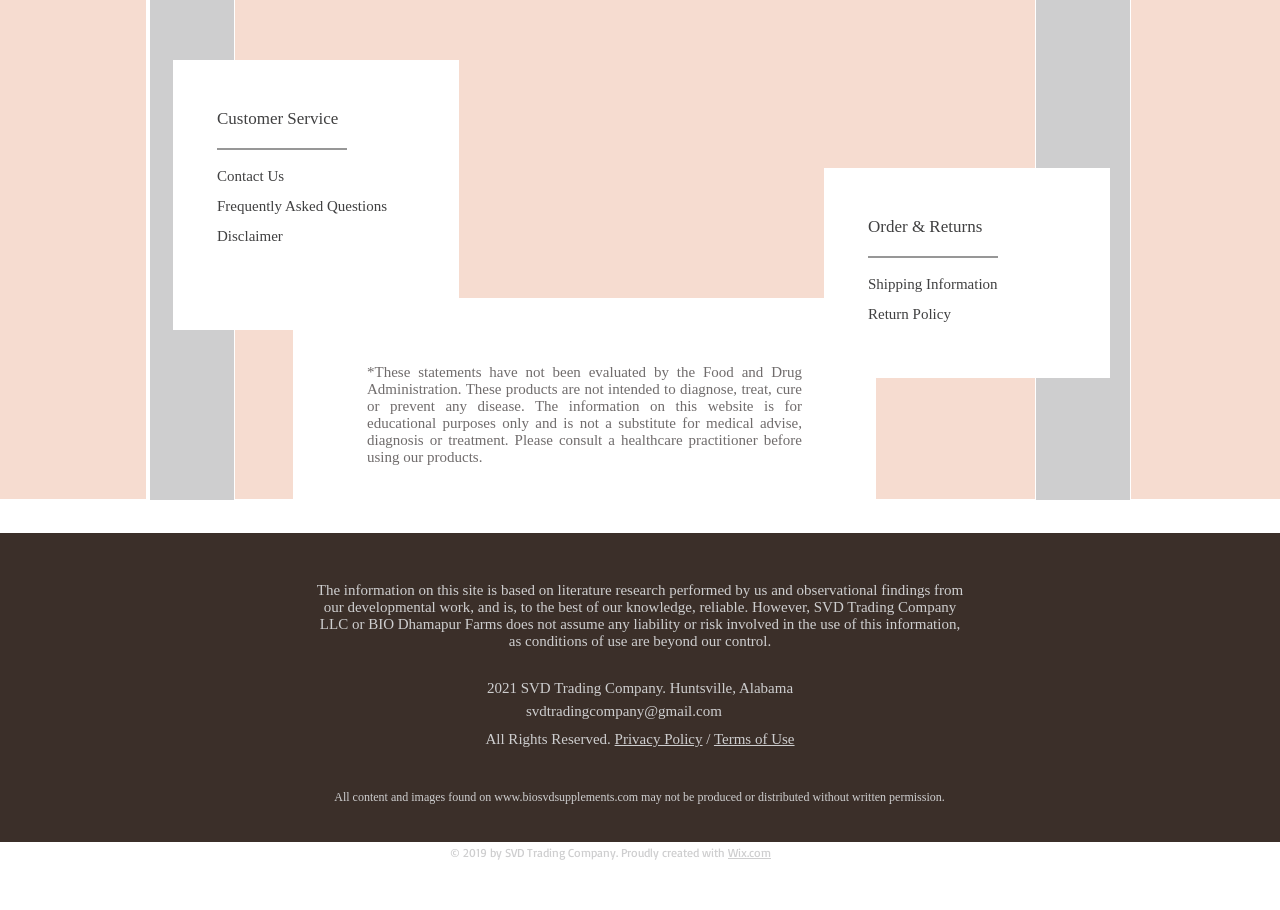Find the bounding box coordinates of the element to click in order to complete the given instruction: "Search for something."

None